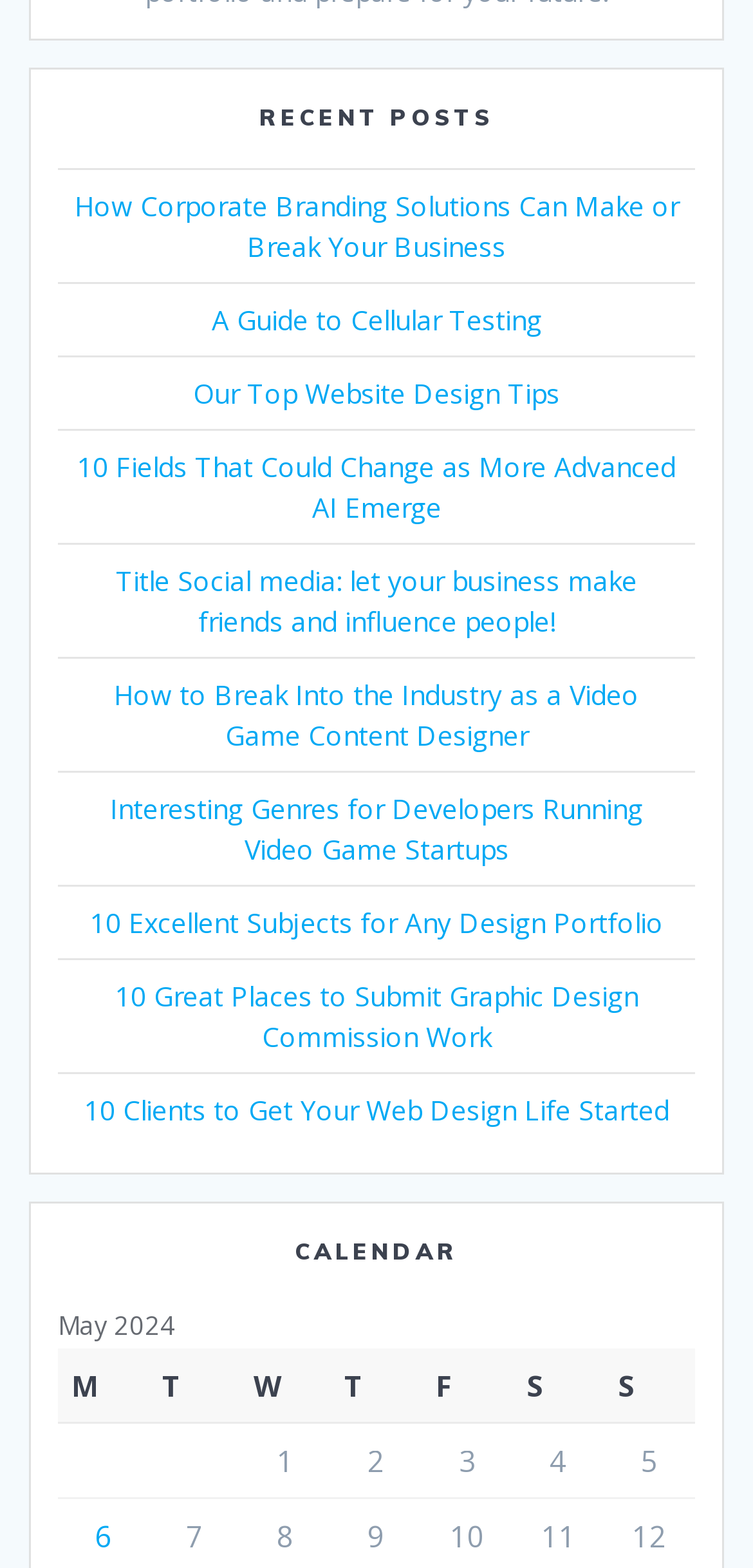What is the date of the posts linked at the bottom of the page?
From the image, respond using a single word or phrase.

May 6, 2024